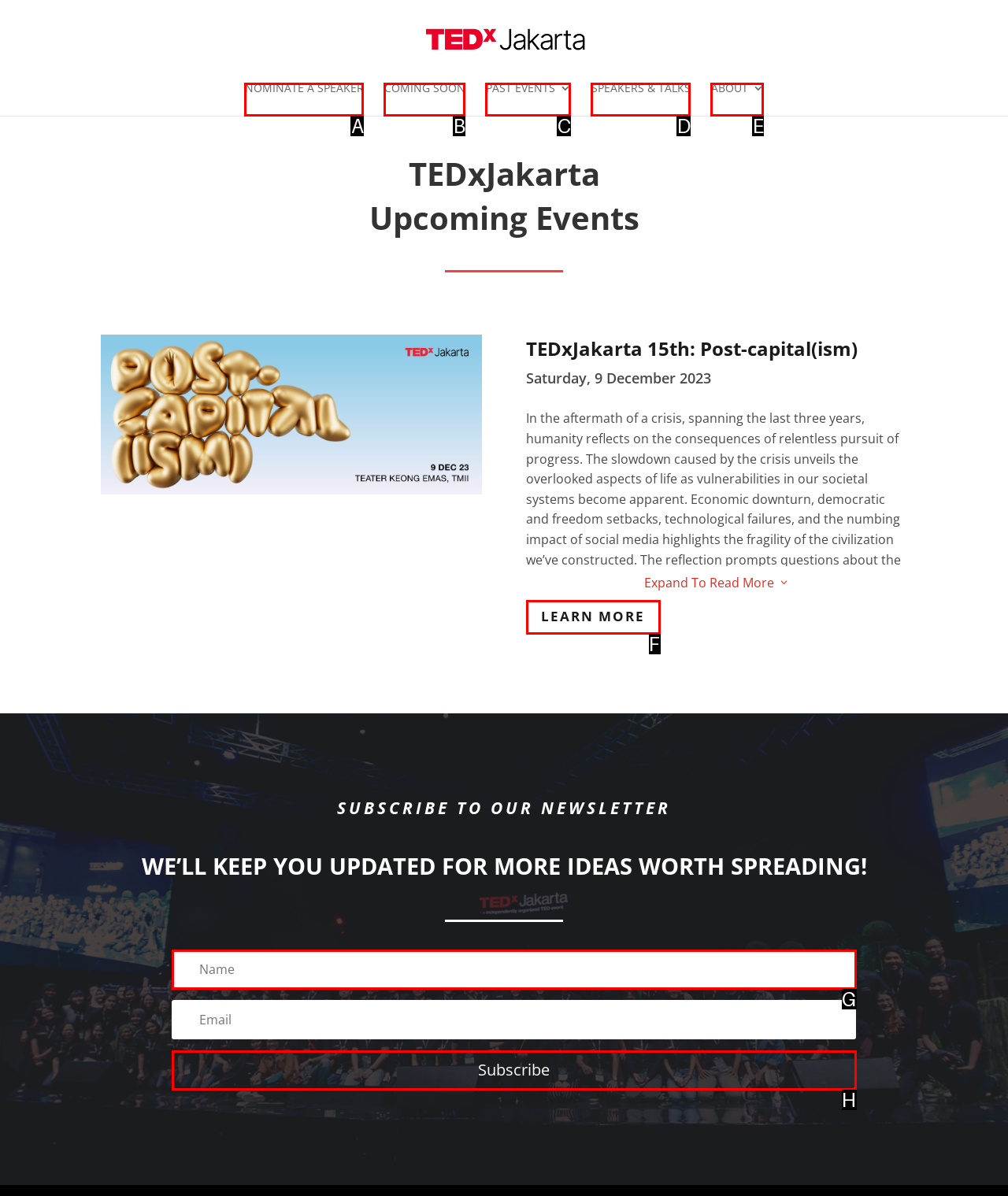Find the HTML element that corresponds to the description: Past Events. Indicate your selection by the letter of the appropriate option.

C